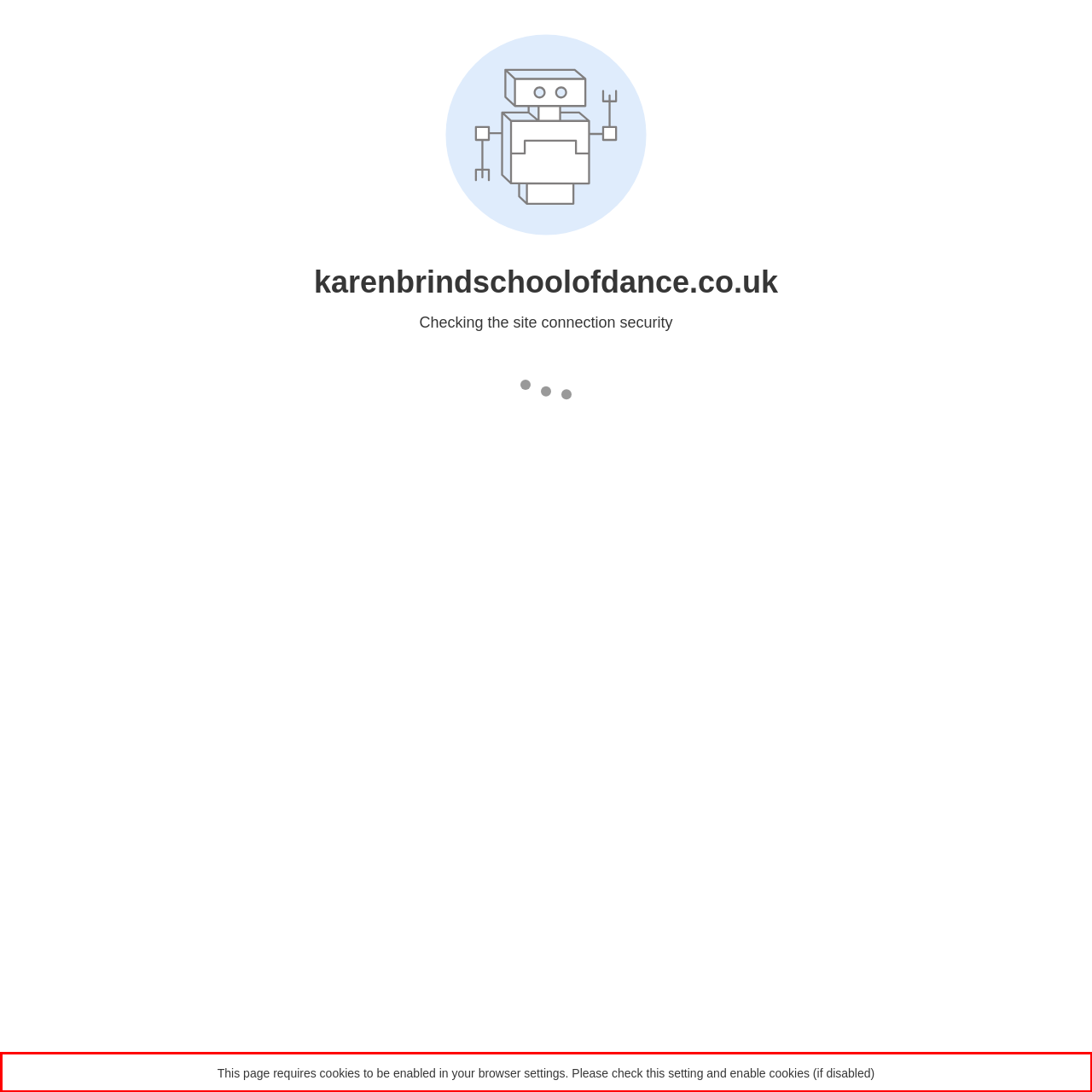Review the screenshot of the webpage and recognize the text inside the red rectangle bounding box. Provide the extracted text content.

This page requires cookies to be enabled in your browser settings. Please check this setting and enable cookies (if disabled)